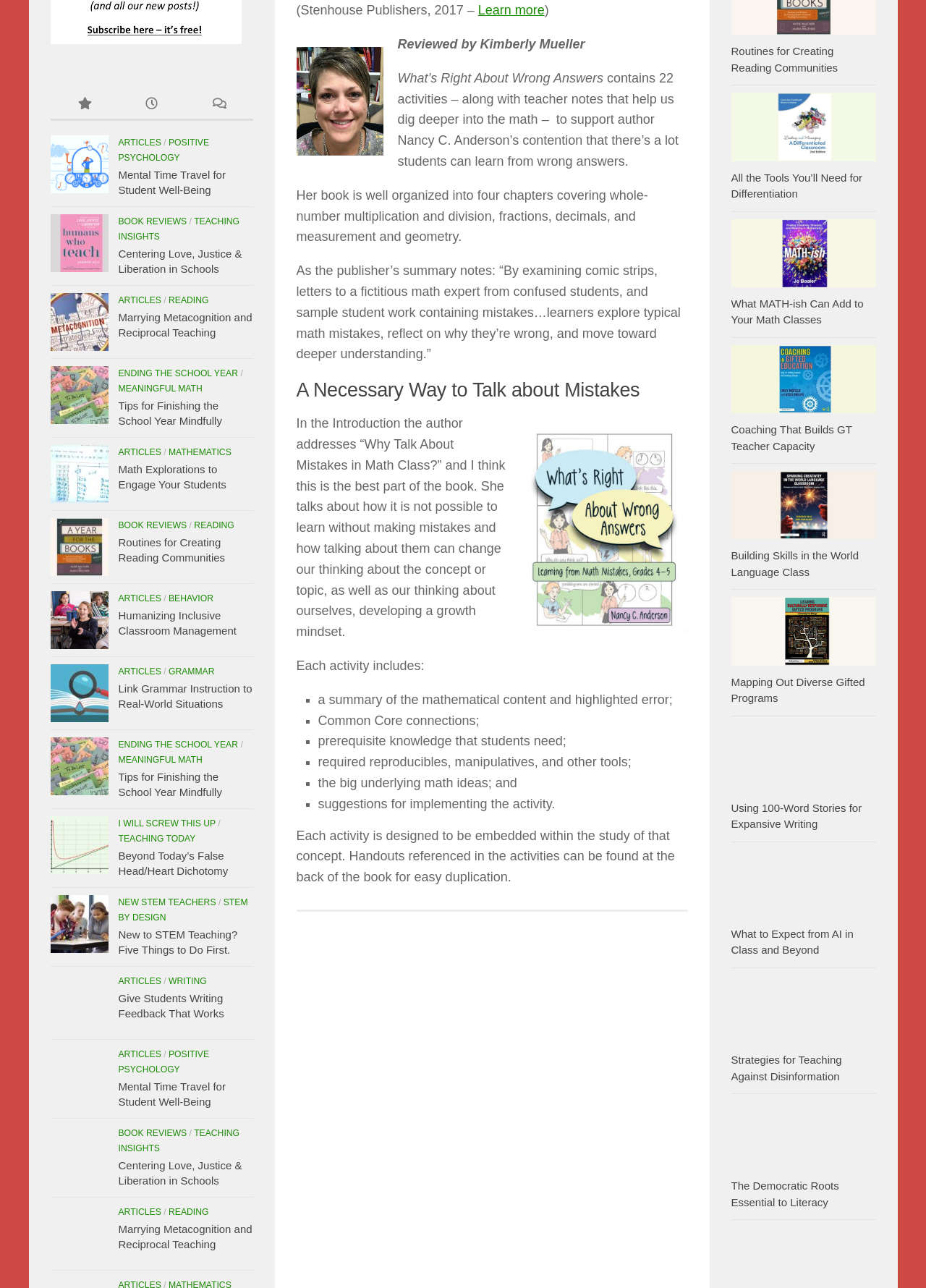Find the bounding box coordinates of the UI element according to this description: "Articles".

[0.128, 0.461, 0.174, 0.469]